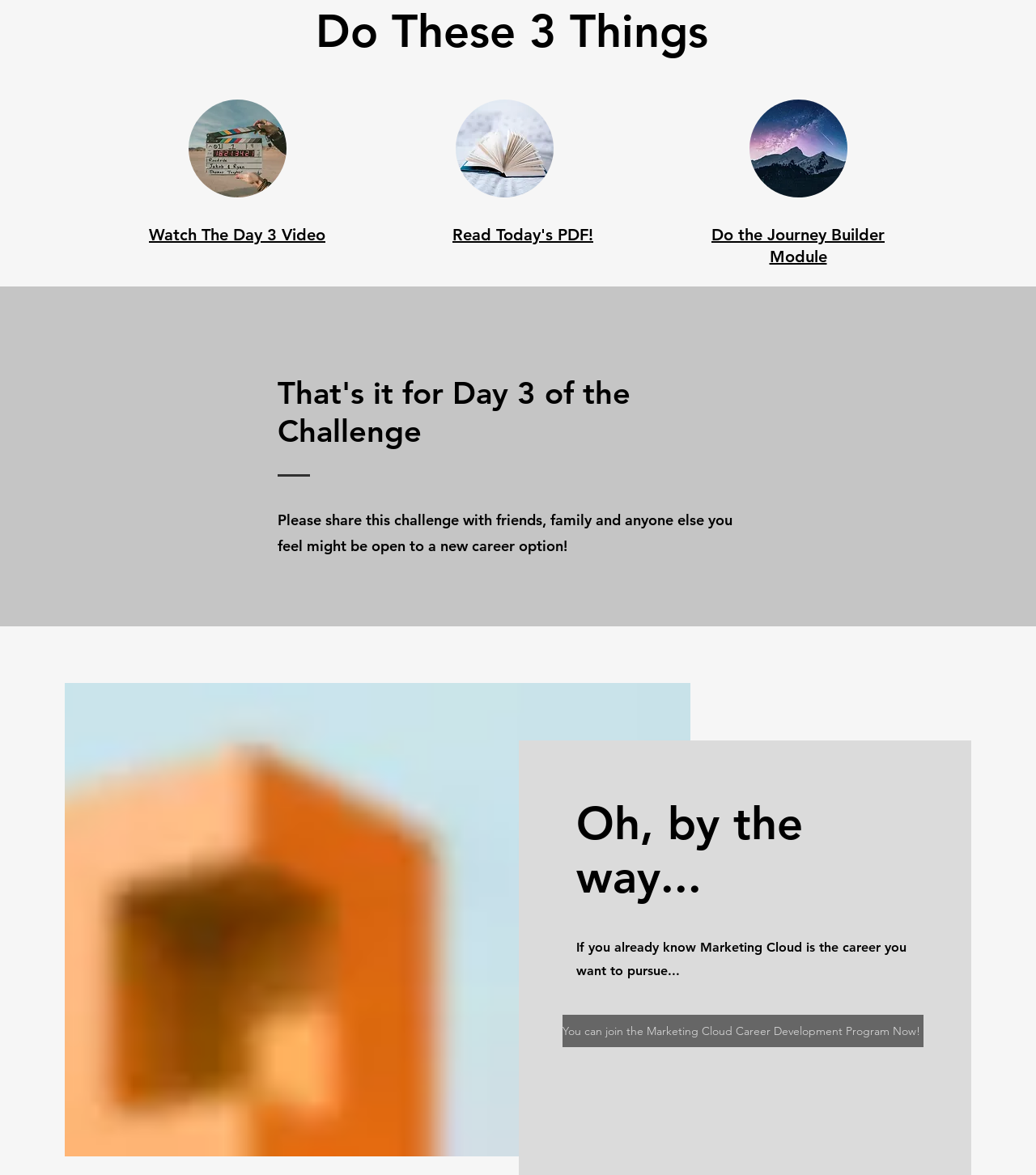Refer to the image and provide a thorough answer to this question:
What is the 'Marketing Cloud Career Development Program' for?

The 'Marketing Cloud Career Development Program' is a program designed to help individuals develop their careers in Marketing Cloud. It is likely a training or certification program that provides resources and support for those interested in pursuing a career in Marketing Cloud.